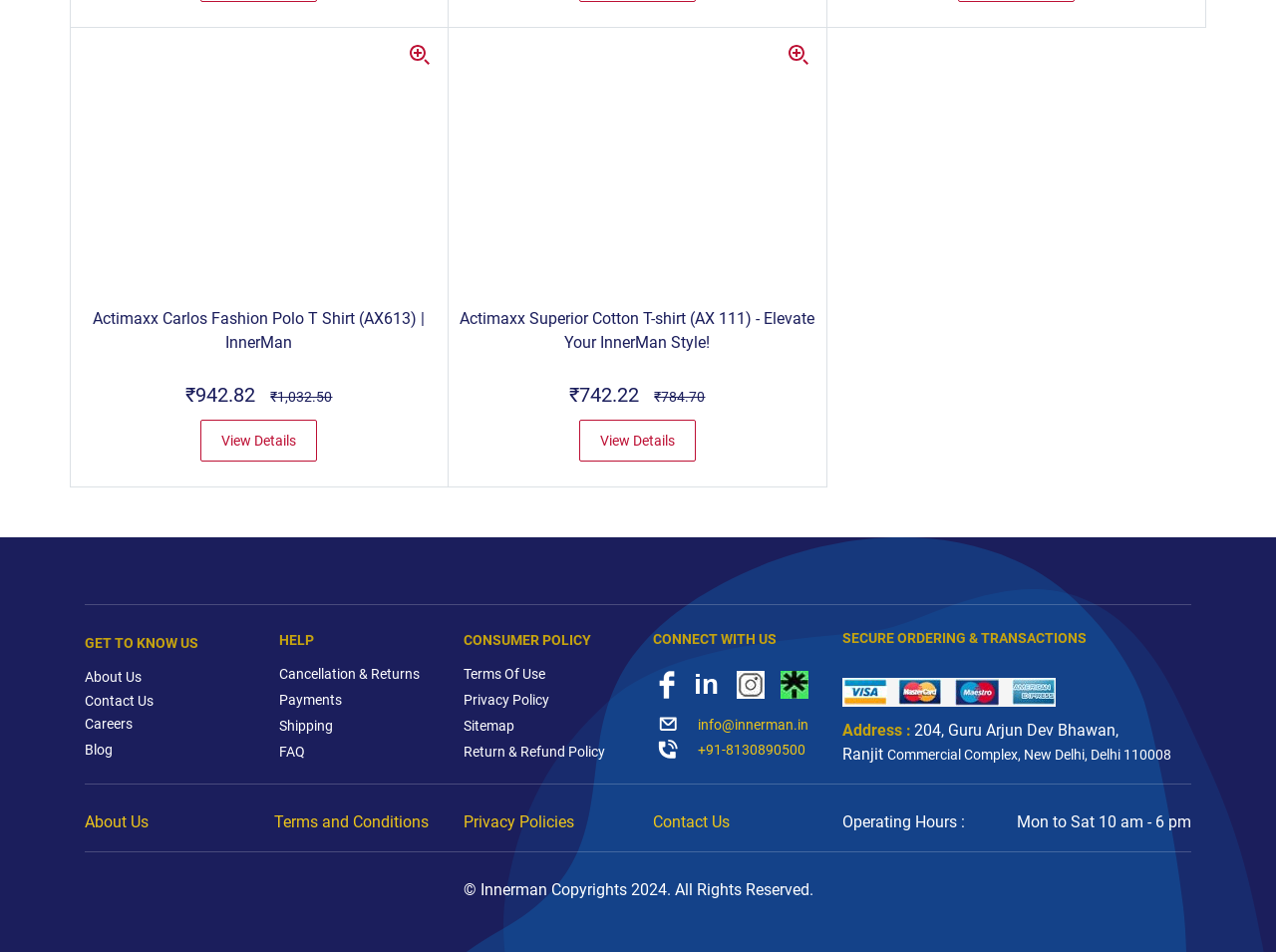Locate the bounding box coordinates of the clickable area to execute the instruction: "Contact us". Provide the coordinates as four float numbers between 0 and 1, represented as [left, top, right, bottom].

[0.066, 0.725, 0.12, 0.745]